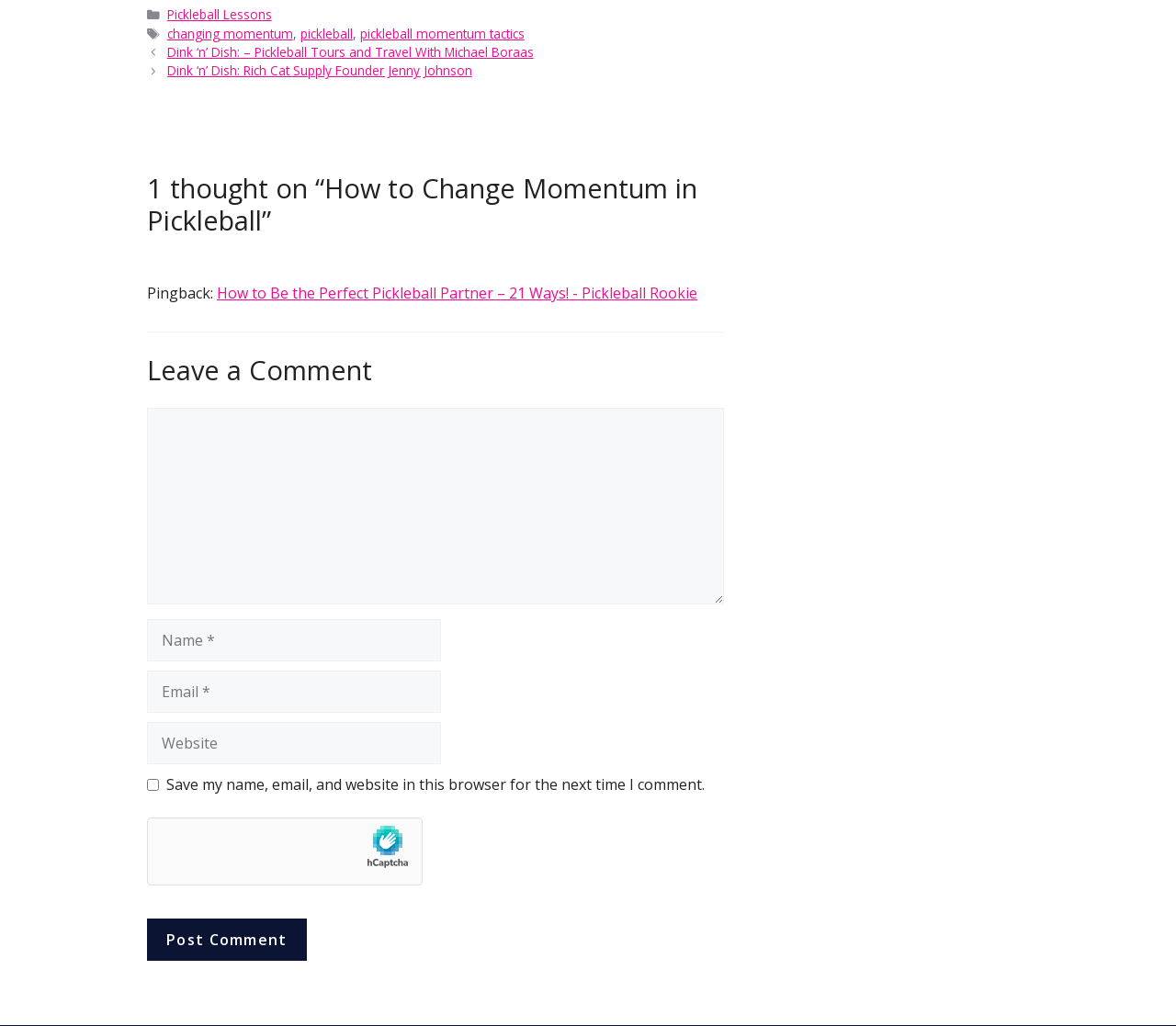Locate the bounding box coordinates of the clickable area to execute the instruction: "Click on the 'October 2023' link". Provide the coordinates as four float numbers between 0 and 1, represented as [left, top, right, bottom].

None